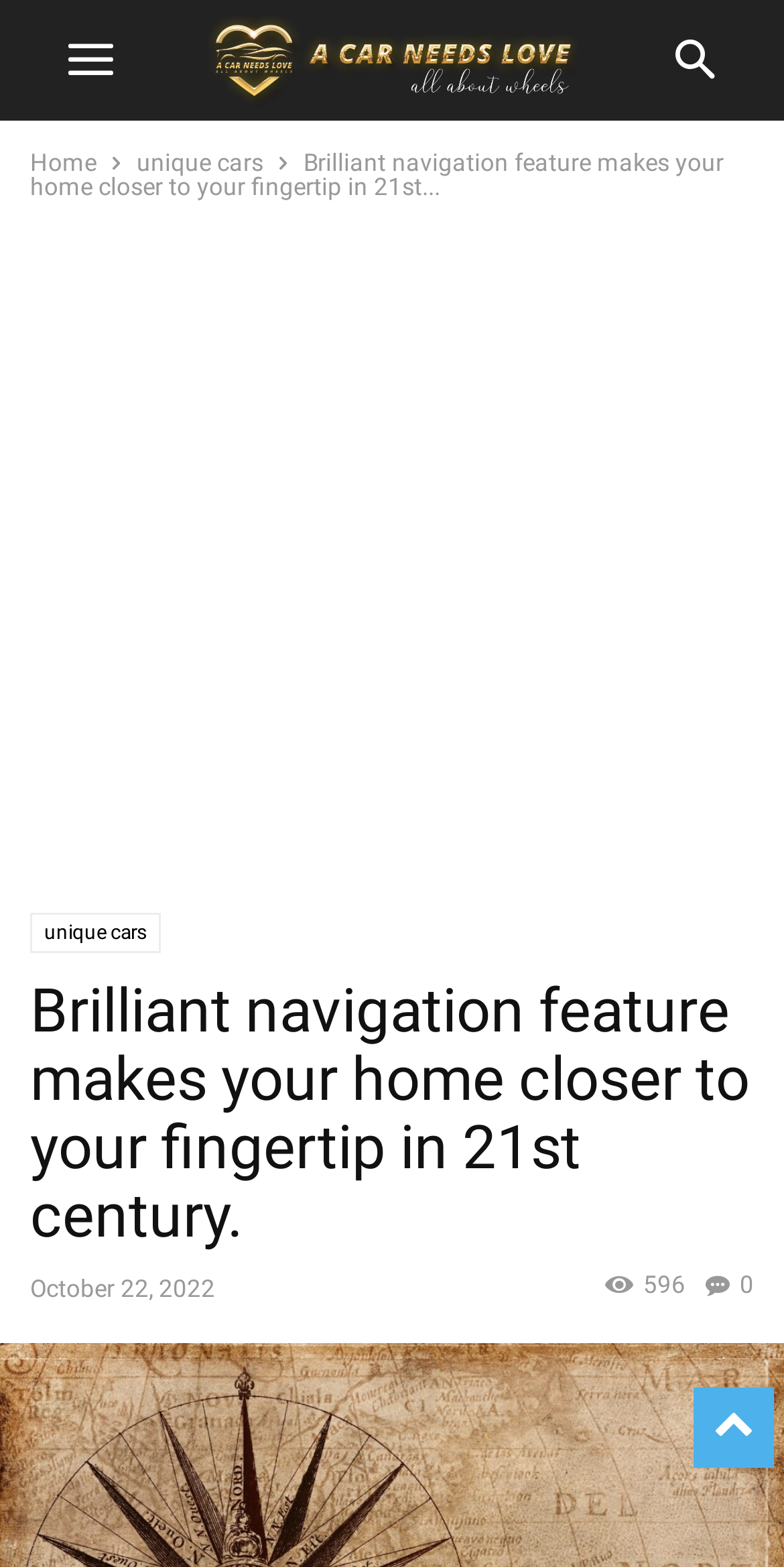What is the purpose of the iframe on this webpage?
Give a single word or phrase answer based on the content of the image.

Advertisement